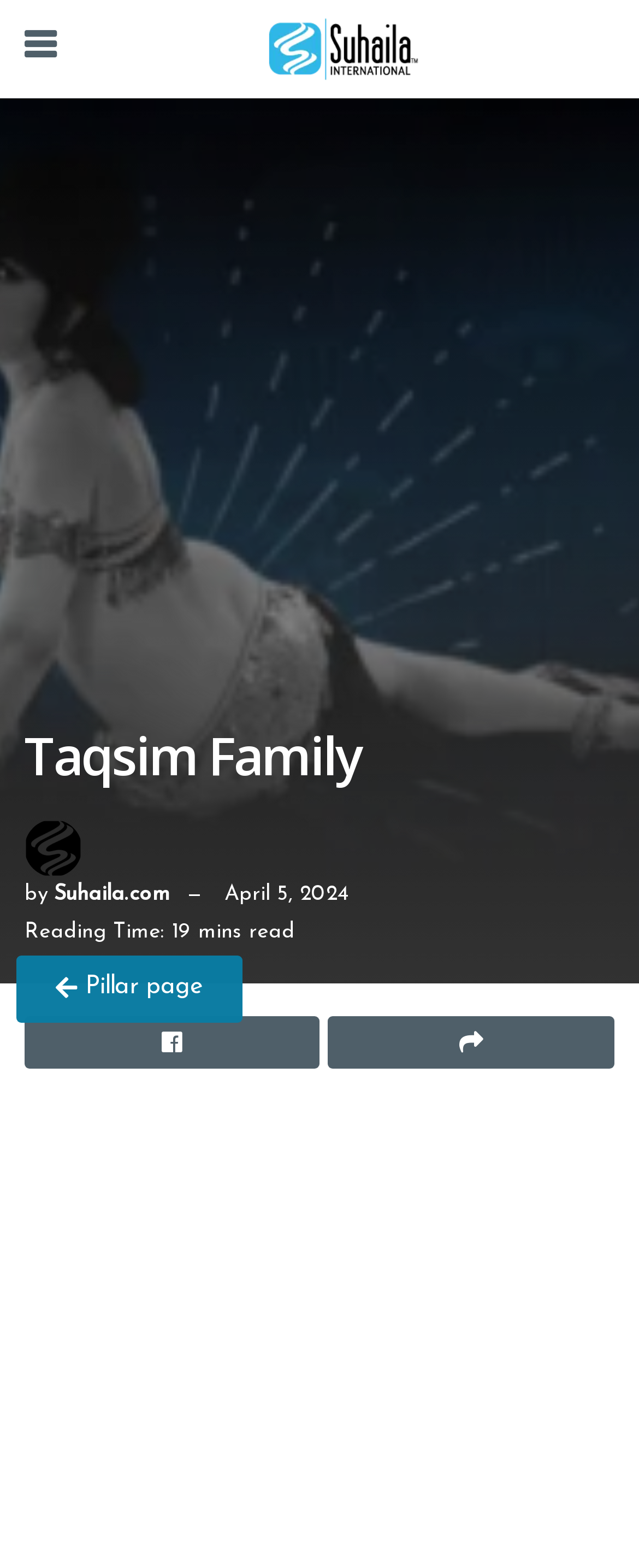From the webpage screenshot, predict the bounding box coordinates (top-left x, top-left y, bottom-right x, bottom-right y) for the UI element described here: Pillar page

[0.026, 0.609, 0.379, 0.652]